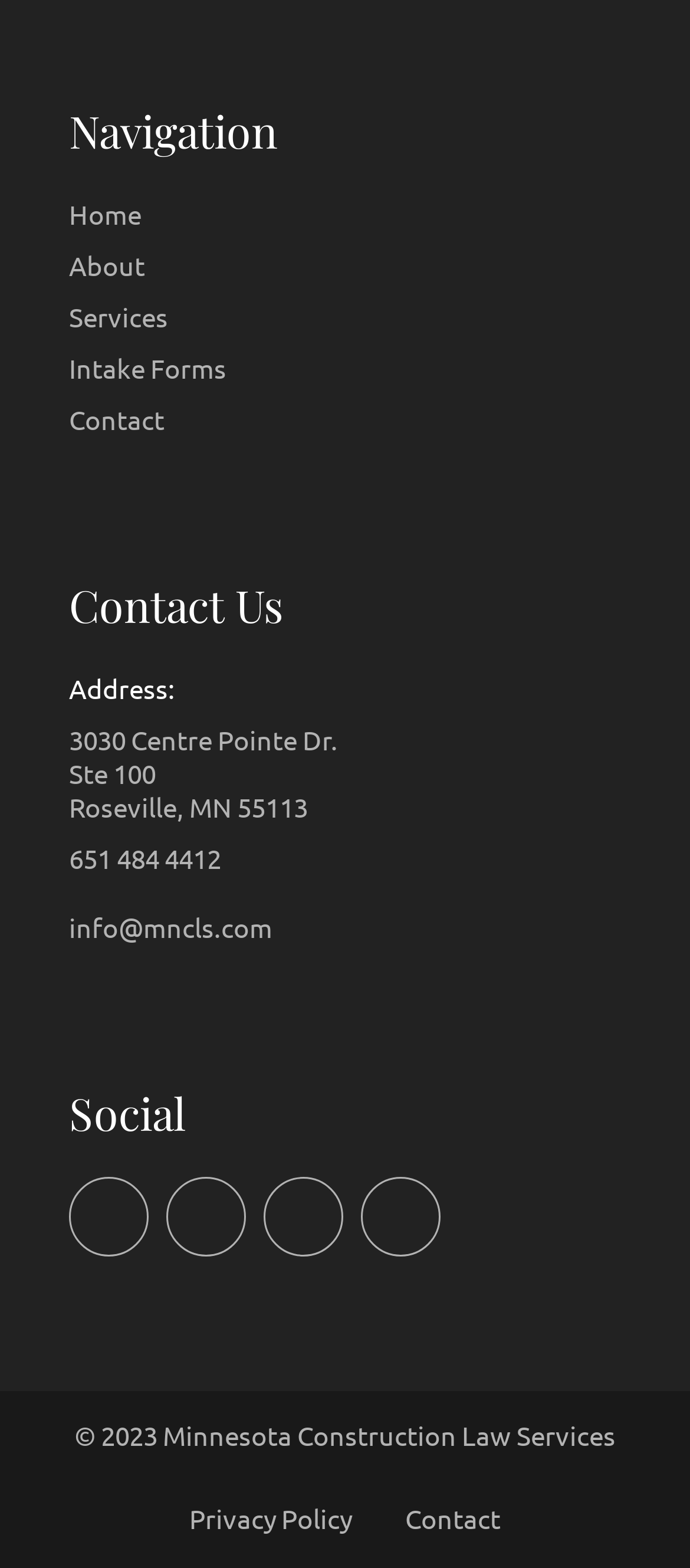Determine the bounding box coordinates of the clickable area required to perform the following instruction: "Go to home page". The coordinates should be represented as four float numbers between 0 and 1: [left, top, right, bottom].

[0.1, 0.125, 0.205, 0.146]